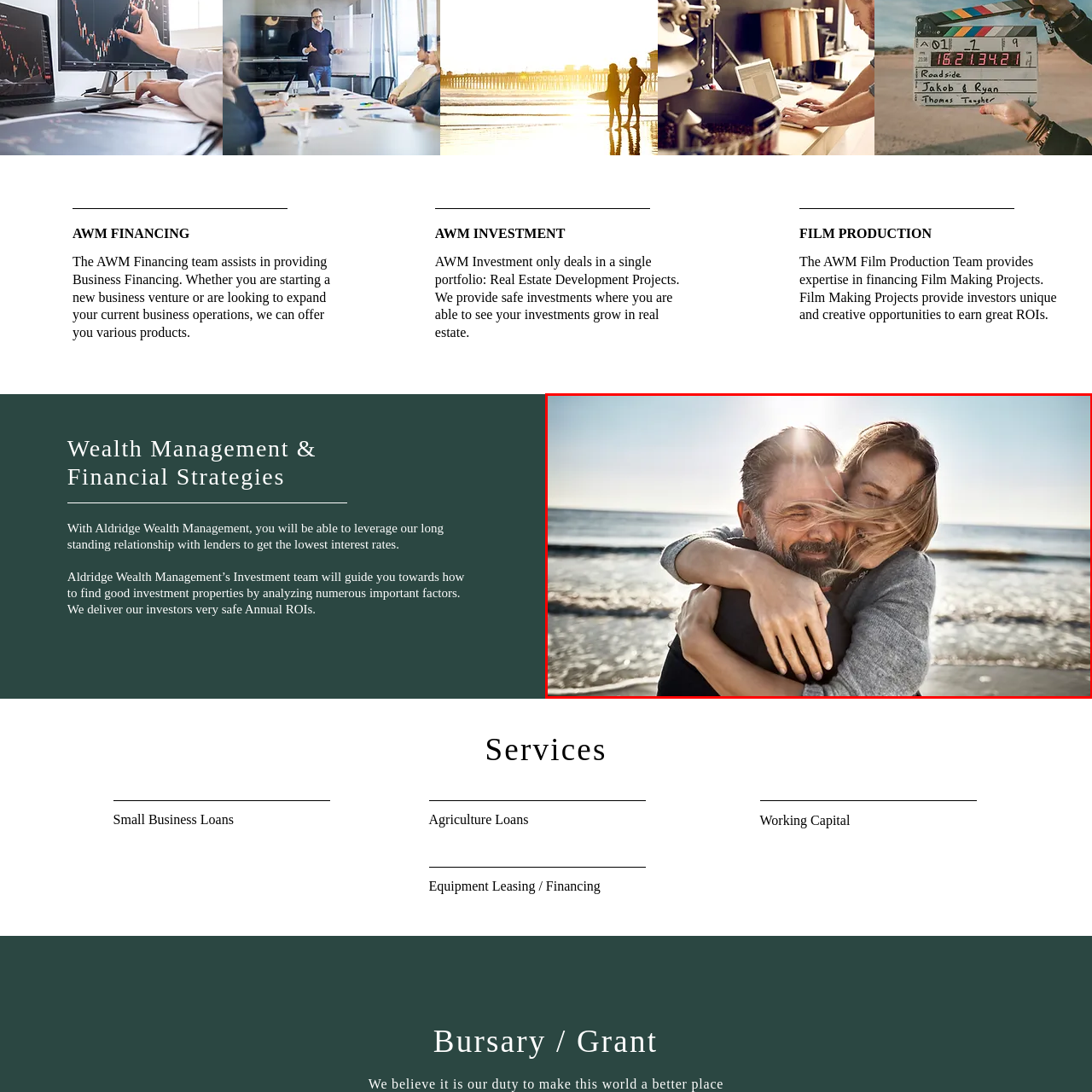What is the mood of the atmosphere?  
Concentrate on the image marked with the red box and respond with a detailed answer that is fully based on the content of the image.

The sunlight gleams brightly behind the couple, creating a warm and radiant atmosphere, which is further enhanced by the serene ocean waves and the gentle expressions of the individuals.